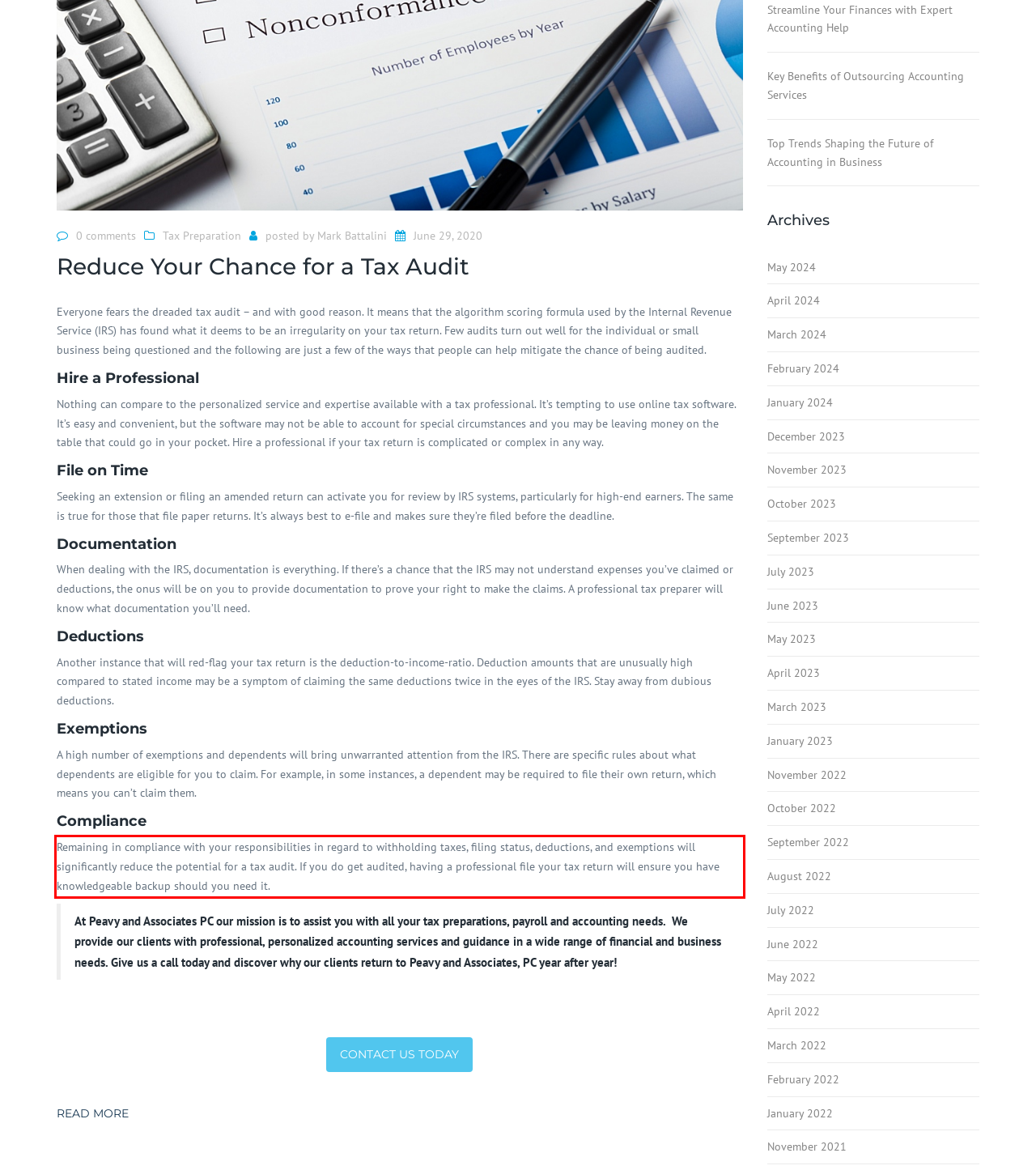Inspect the webpage screenshot that has a red bounding box and use OCR technology to read and display the text inside the red bounding box.

Remaining in compliance with your responsibilities in regard to withholding taxes, filing status, deductions, and exemptions will significantly reduce the potential for a tax audit. If you do get audited, having a professional file your tax return will ensure you have knowledgeable backup should you need it.